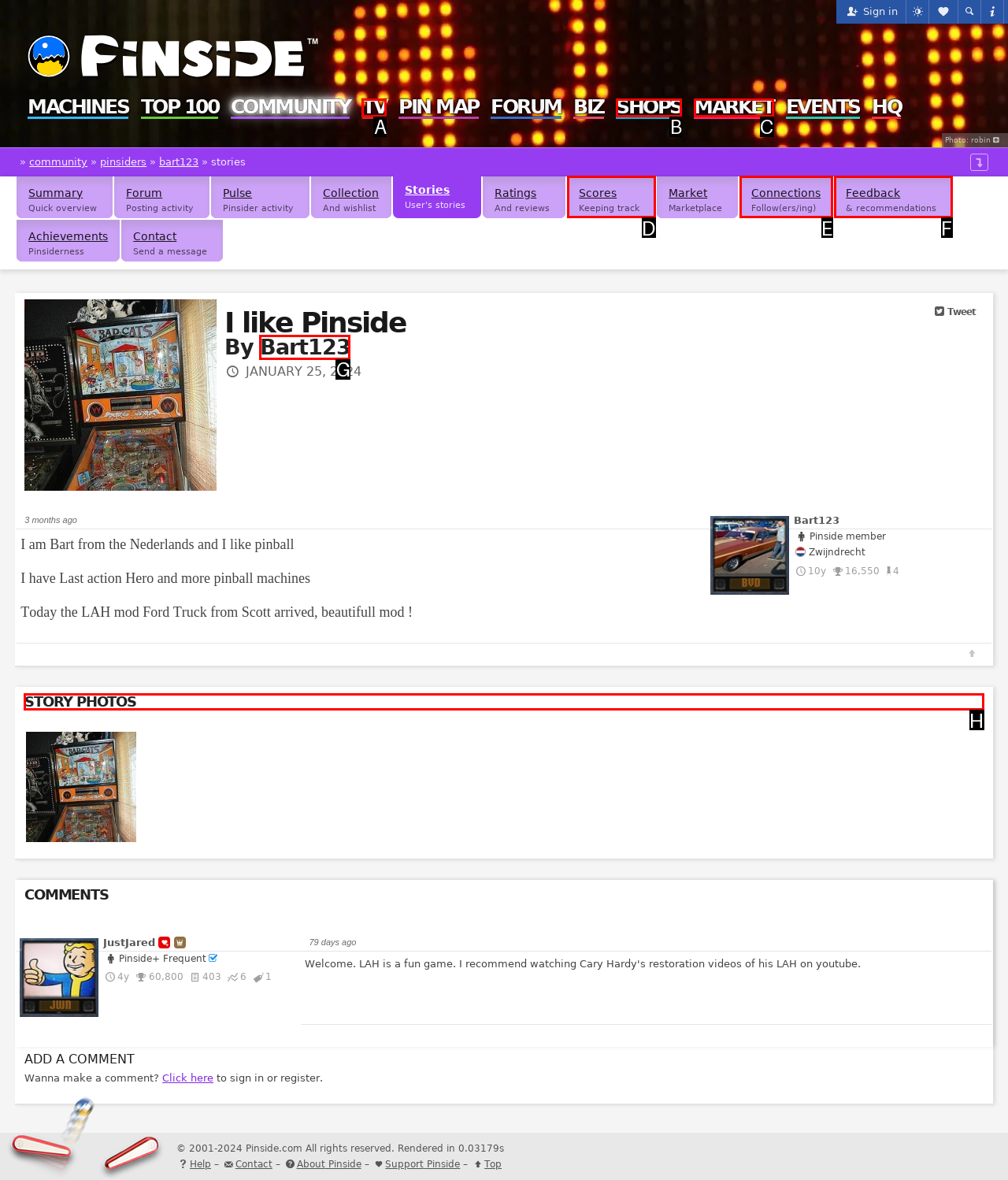Identify the appropriate choice to fulfill this task: View story photos
Respond with the letter corresponding to the correct option.

H